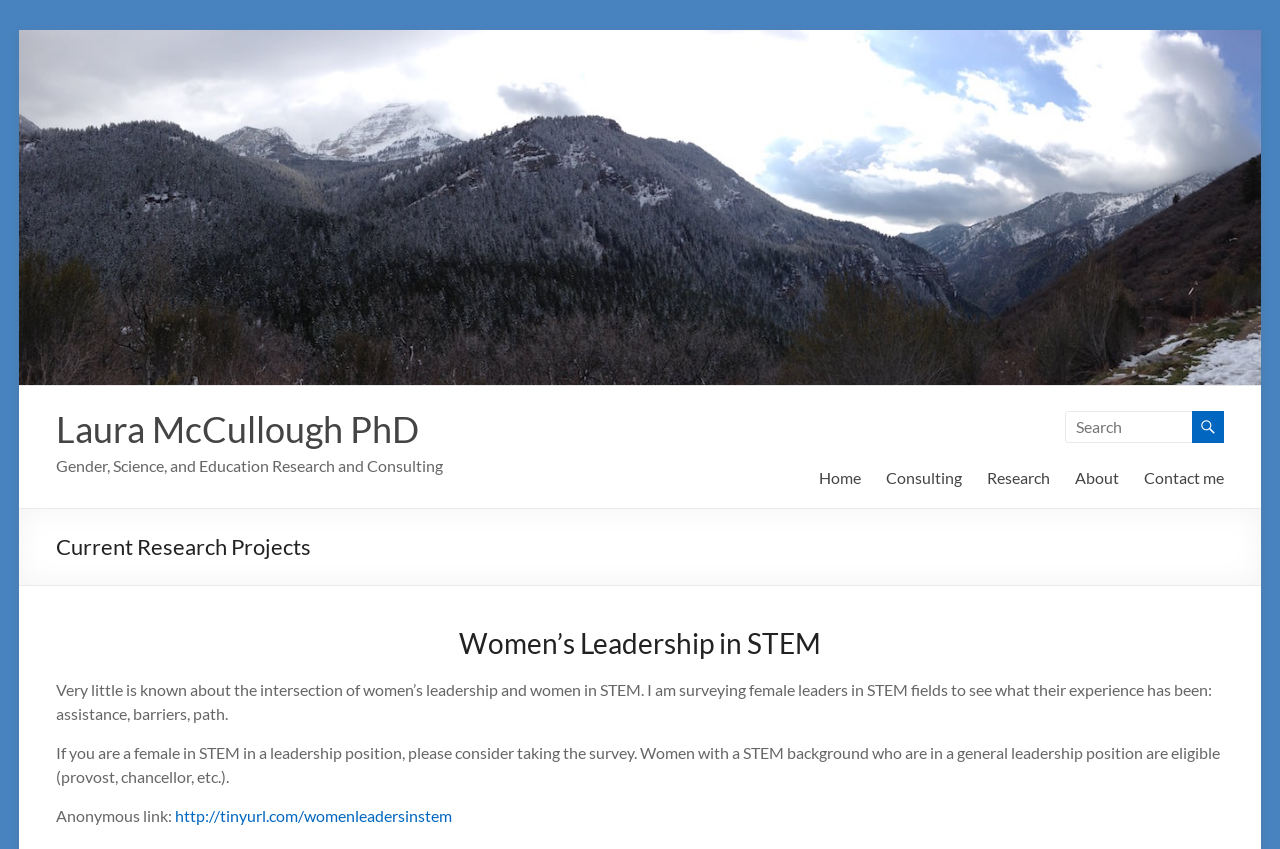Please determine the bounding box coordinates of the section I need to click to accomplish this instruction: "view consulting page".

[0.692, 0.545, 0.751, 0.58]